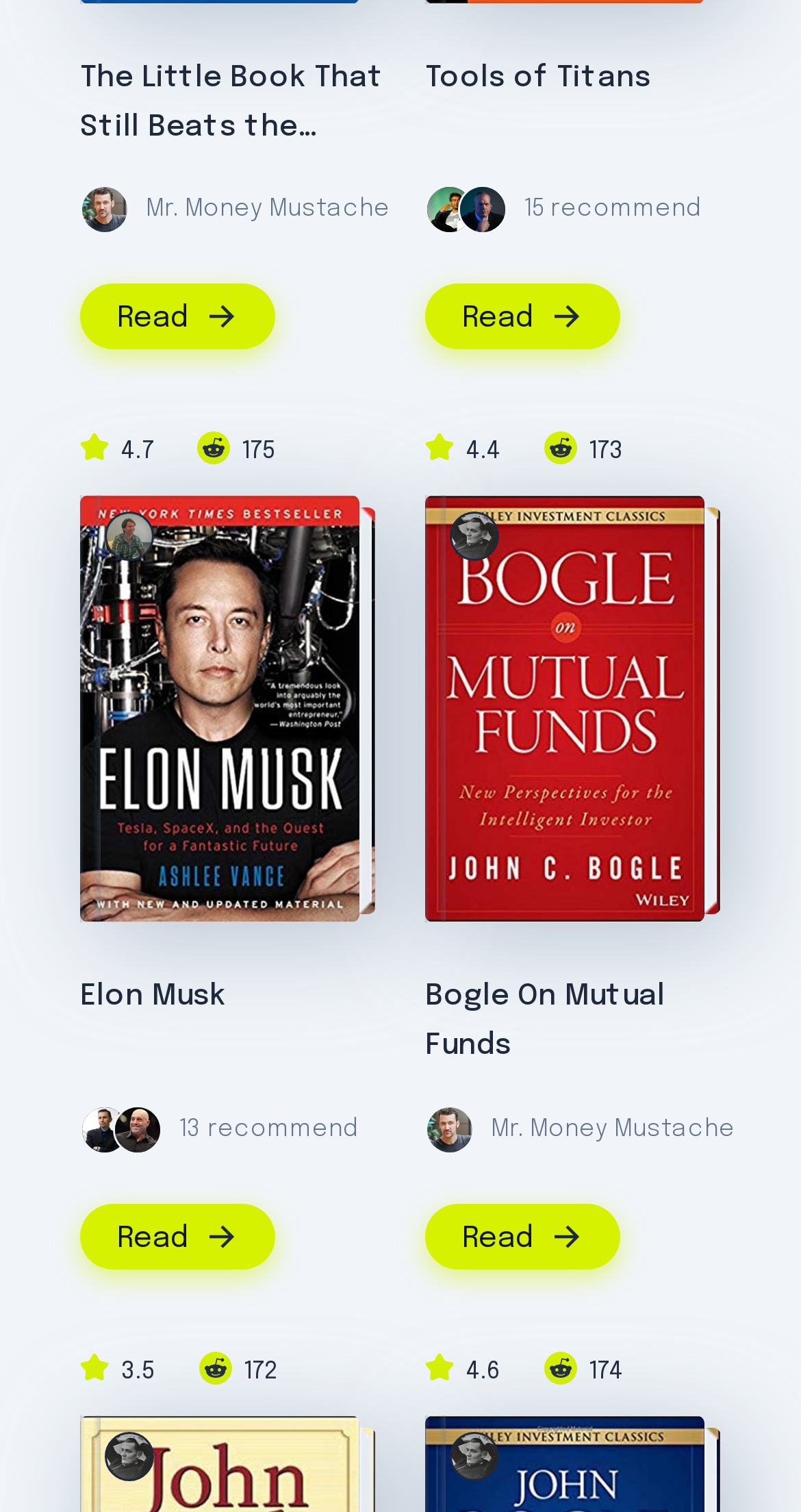Please find the bounding box coordinates of the section that needs to be clicked to achieve this instruction: "Click on the link to read about Mr. Money Mustache".

[0.531, 0.731, 0.592, 0.764]